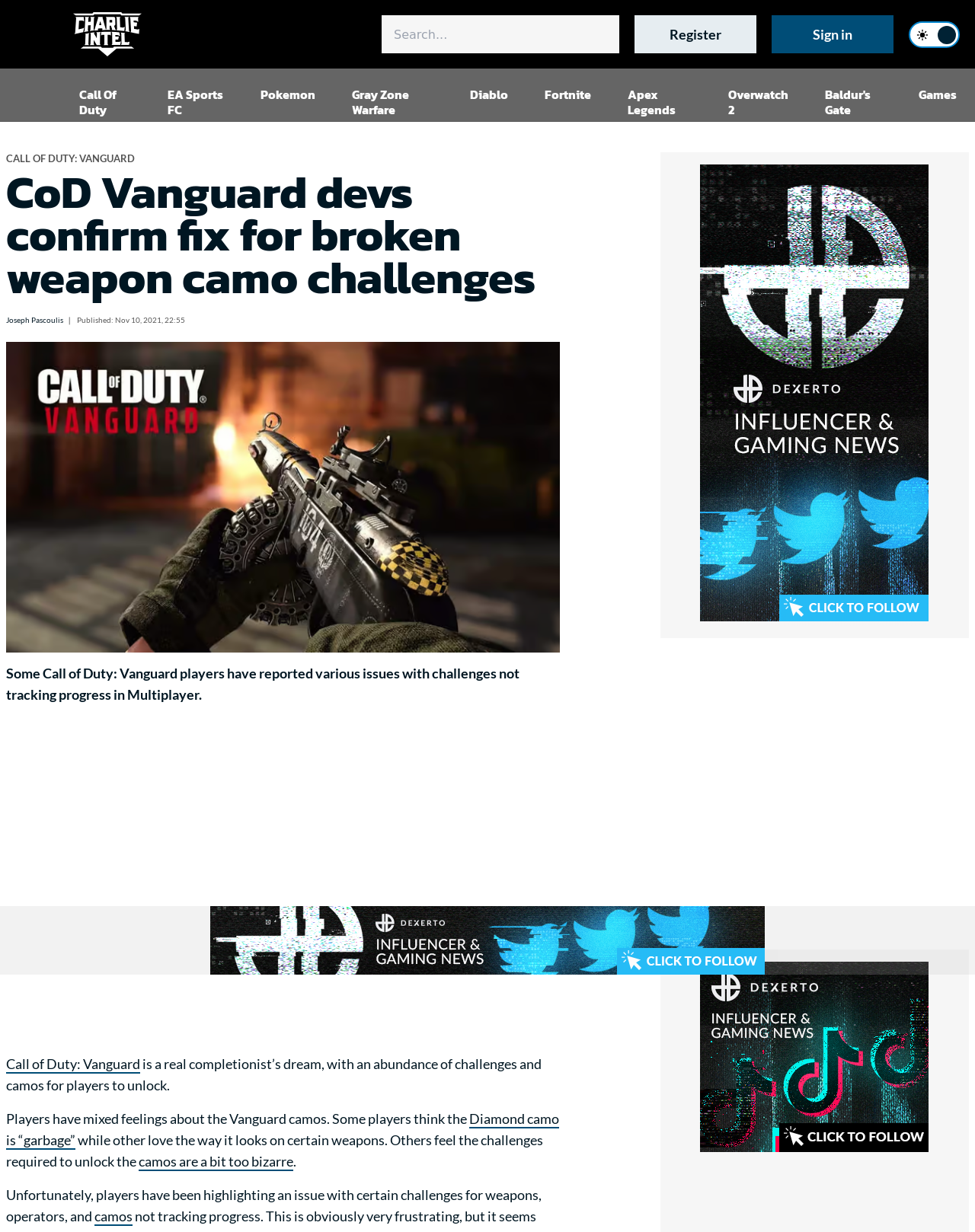Could you specify the bounding box coordinates for the clickable section to complete the following instruction: "Click on the logo"?

[0.075, 0.009, 0.145, 0.046]